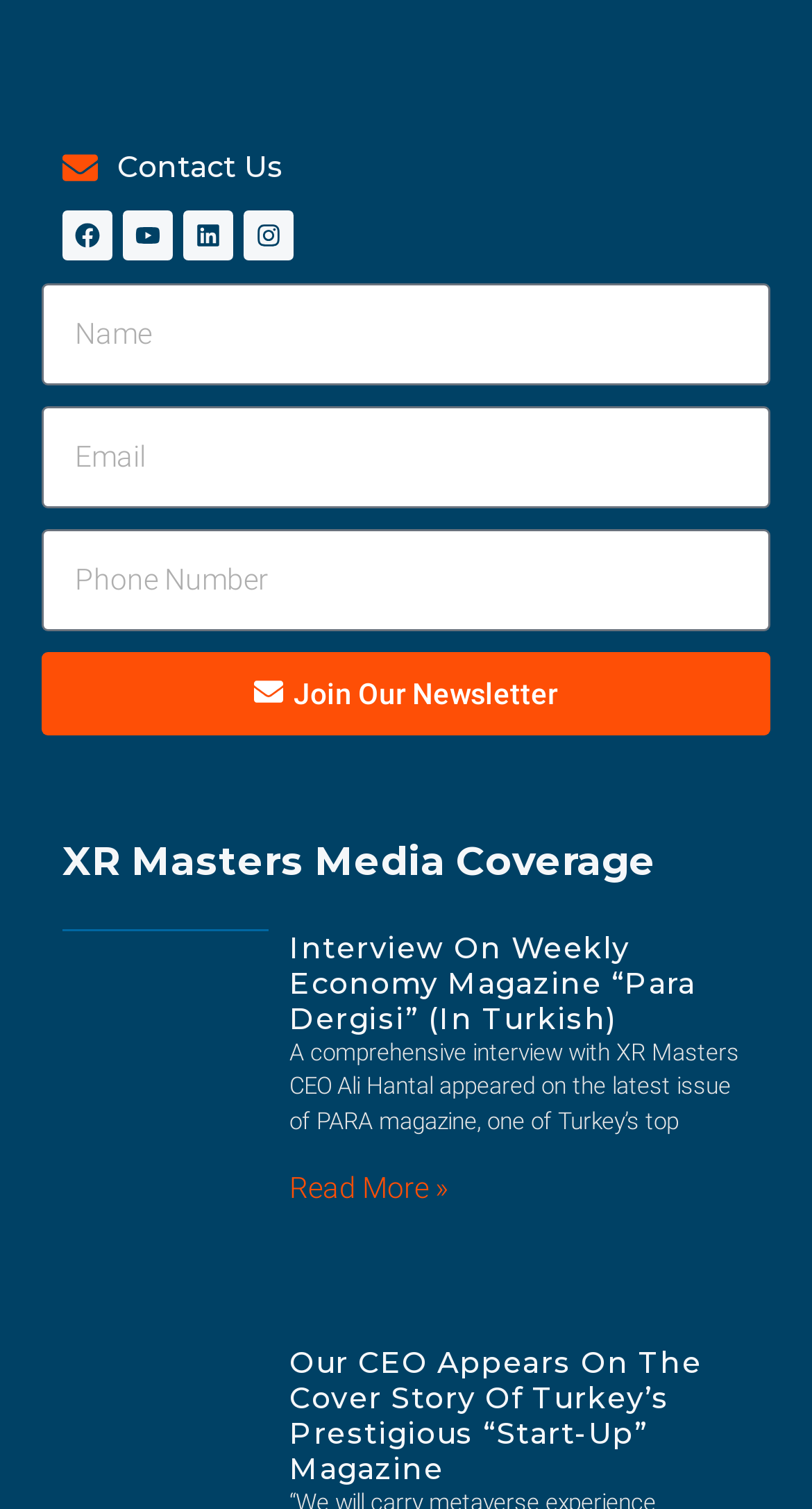What is the name of the magazine that featured XR Masters' CEO?
Based on the image, answer the question with a single word or brief phrase.

Start-Up